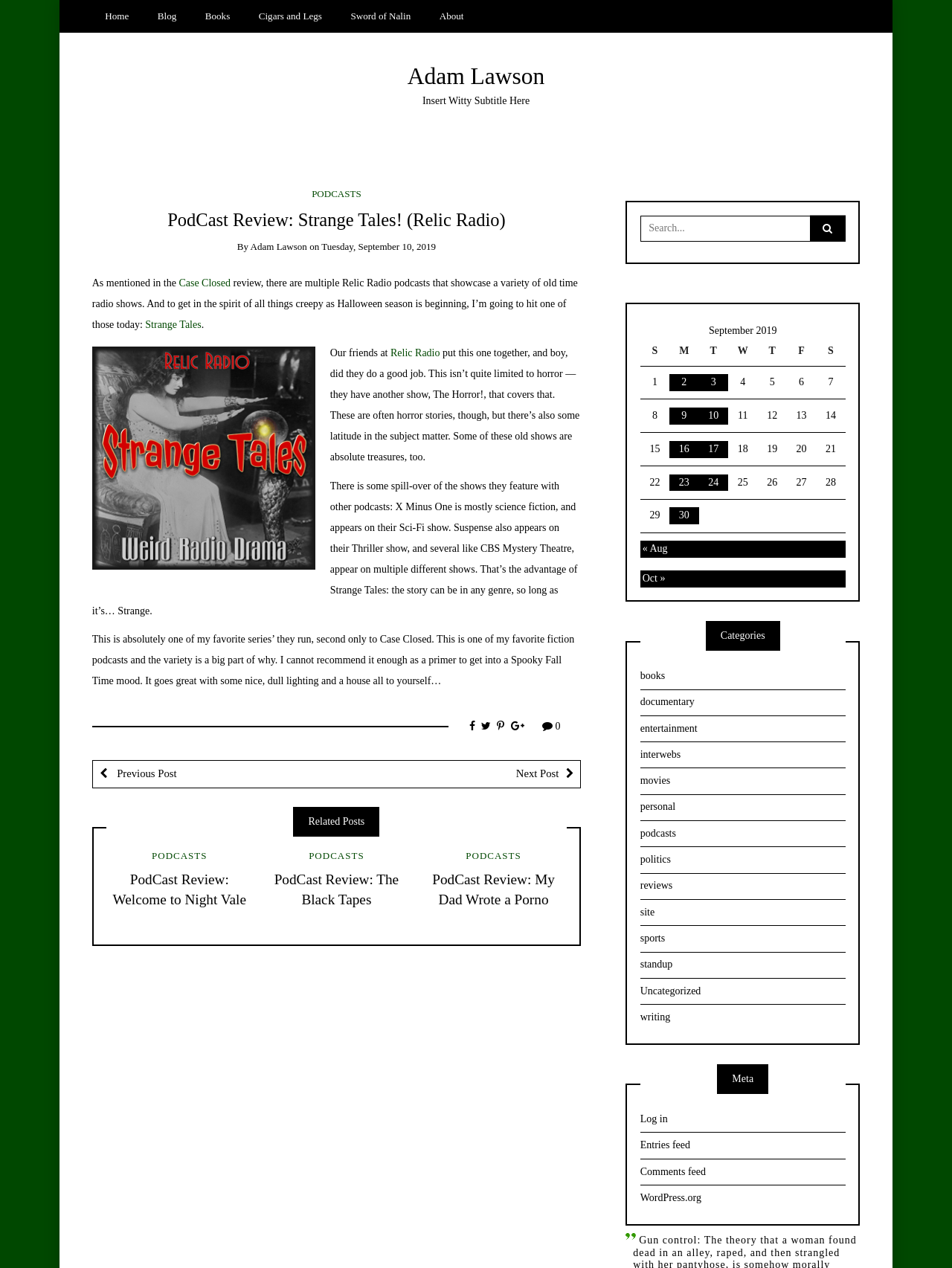Please mark the bounding box coordinates of the area that should be clicked to carry out the instruction: "Click on the 'Next Post' button".

[0.353, 0.6, 0.609, 0.621]